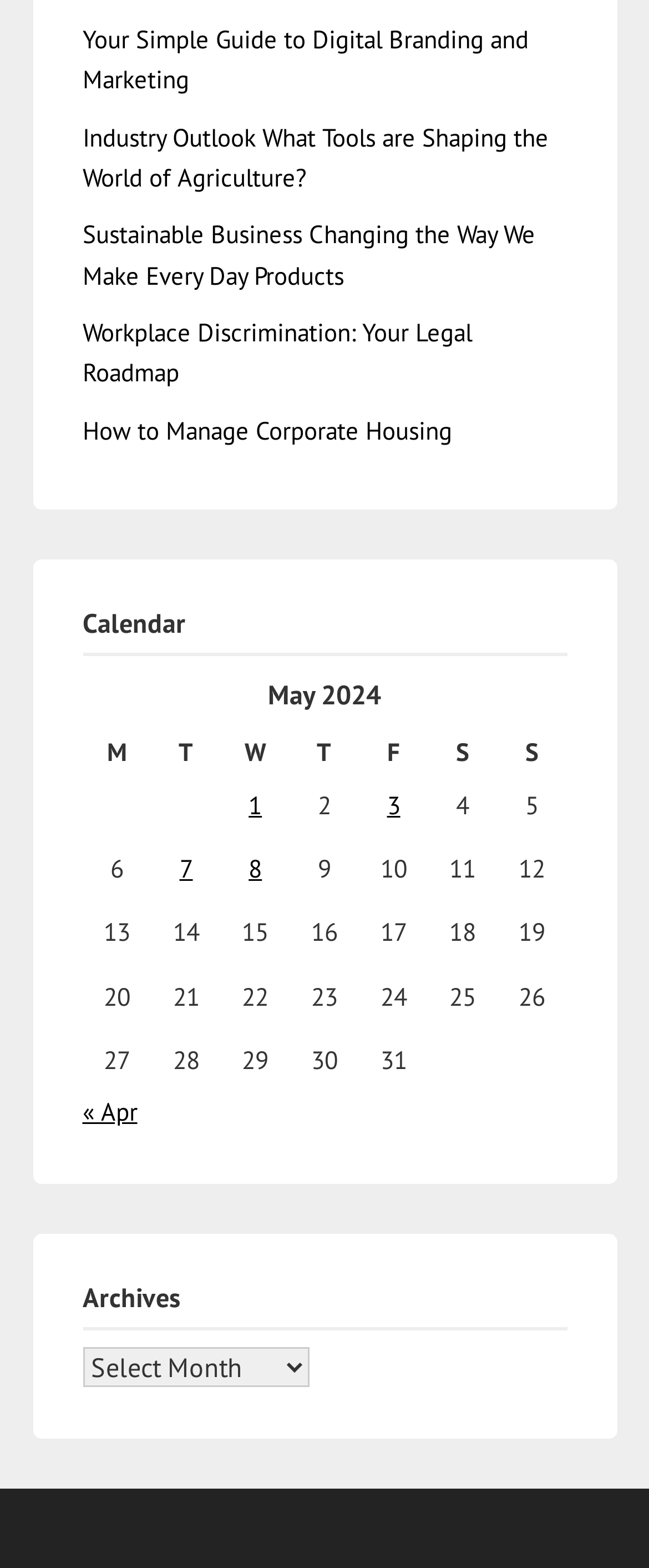Respond to the following question with a brief word or phrase:
What is the month displayed in the calendar?

May 2024